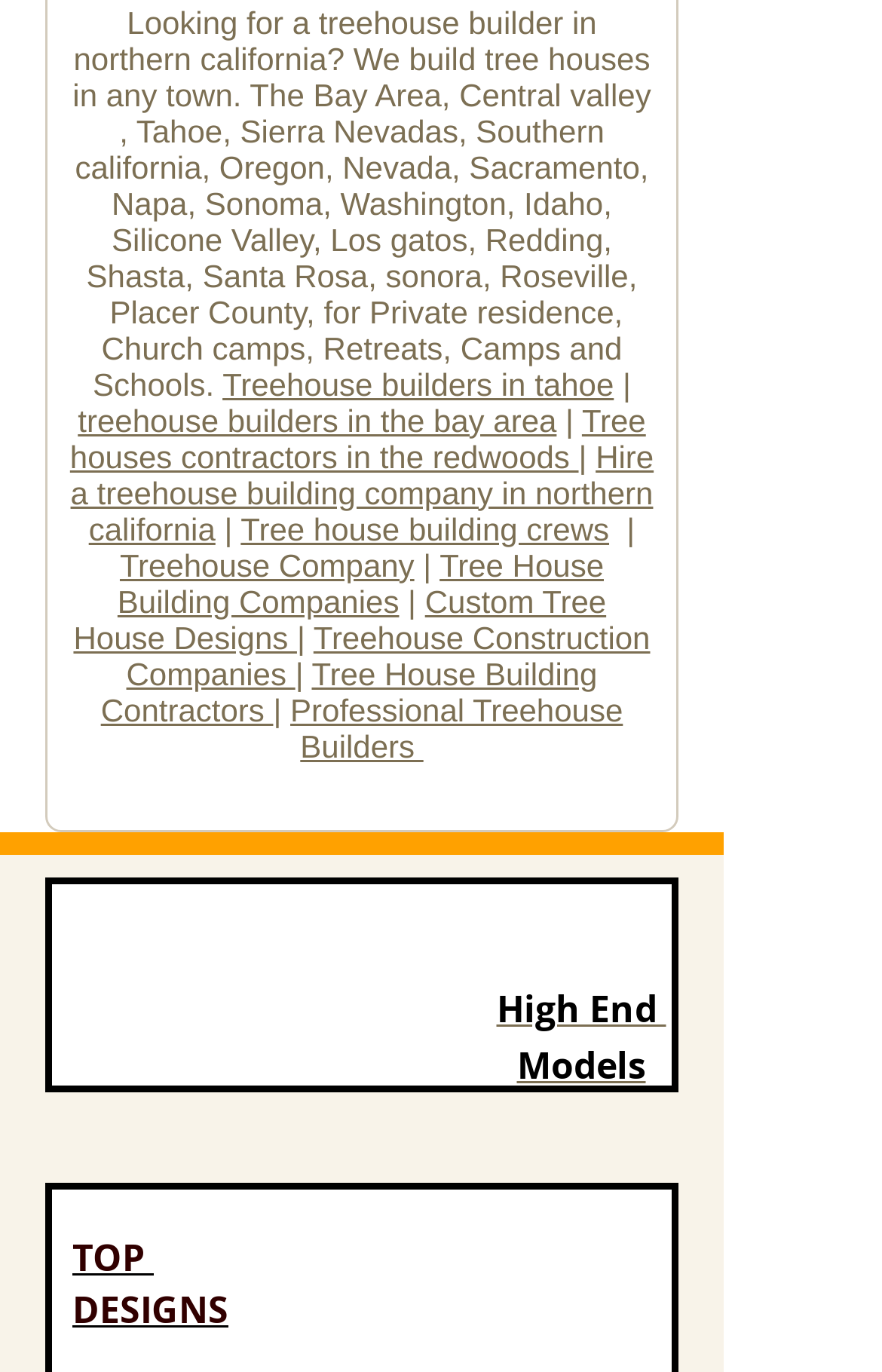Identify the bounding box coordinates for the region to click in order to carry out this instruction: "Click on 'High End'". Provide the coordinates using four float numbers between 0 and 1, formatted as [left, top, right, bottom].

[0.563, 0.725, 0.755, 0.75]